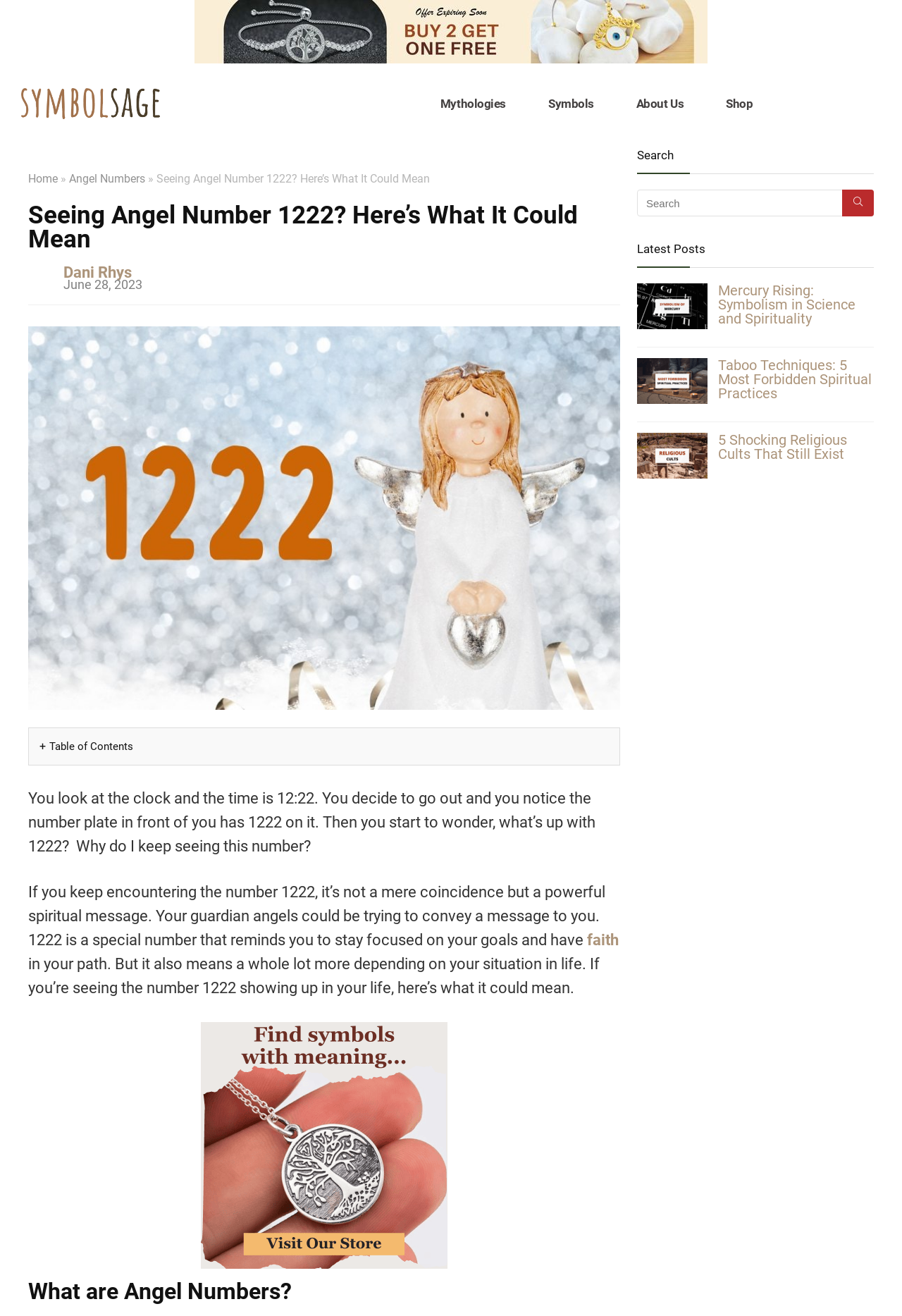Please provide a brief answer to the following inquiry using a single word or phrase:
What is the purpose of the number 1222?

To convey a spiritual message